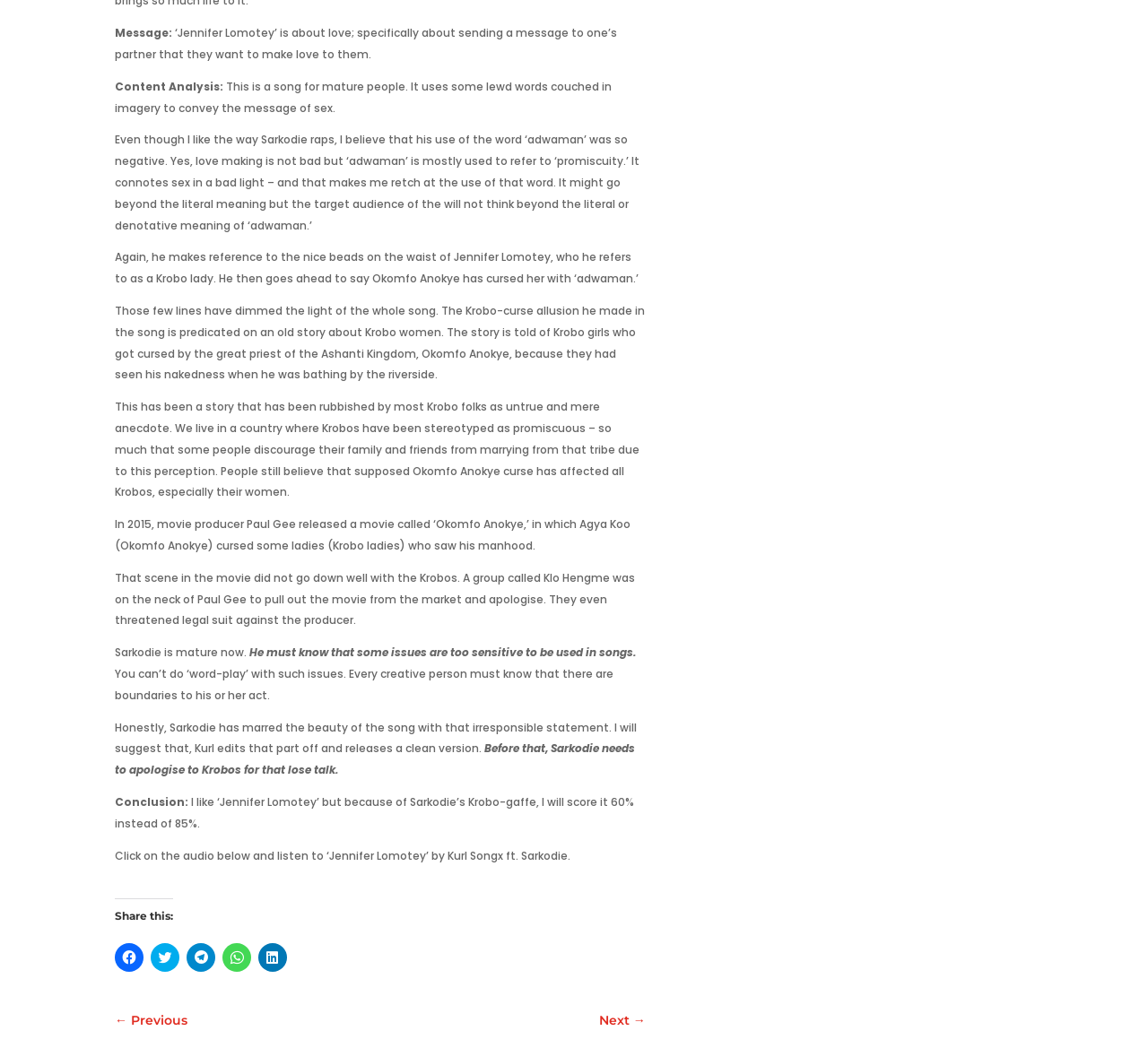Using the given element description, provide the bounding box coordinates (top-left x, top-left y, bottom-right x, bottom-right y) for the corresponding UI element in the screenshot: Next →

[0.522, 0.964, 0.562, 0.984]